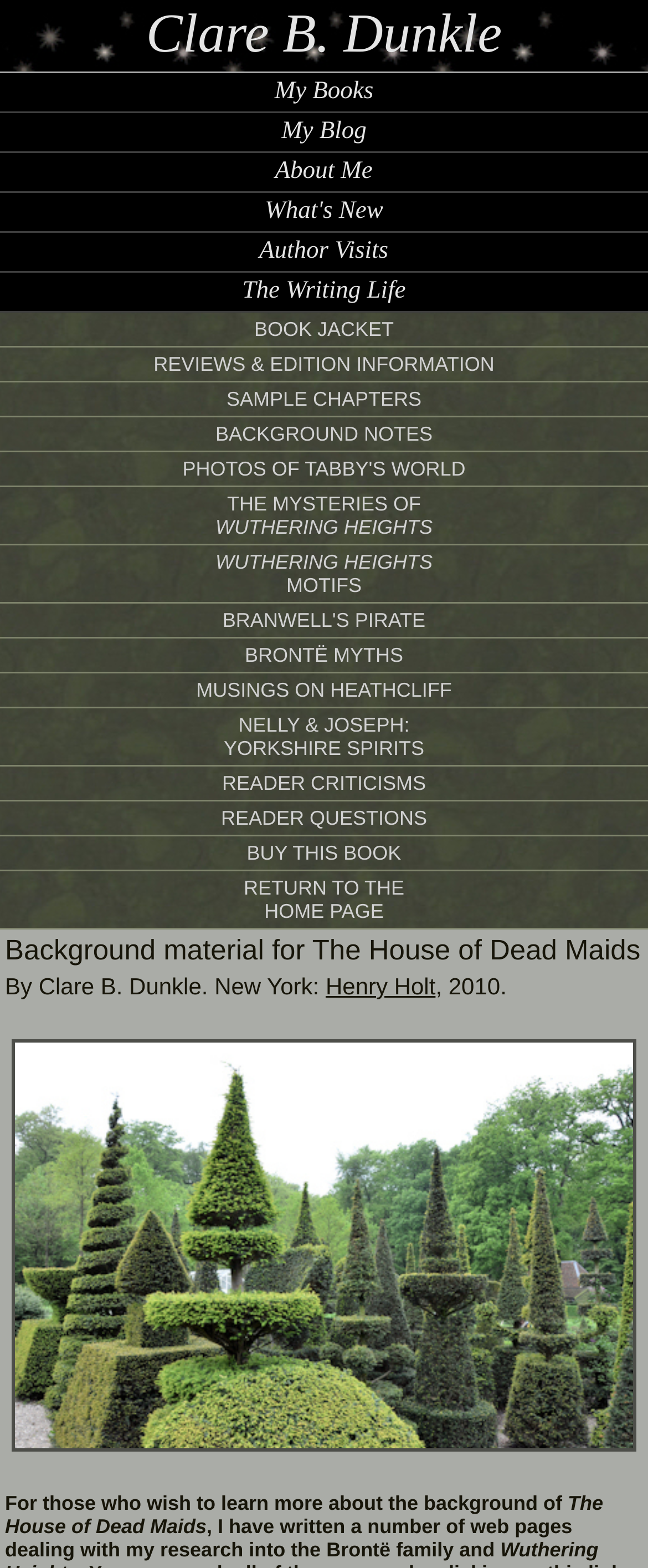Please provide a one-word or phrase answer to the question: 
What is the title of the book?

The House of Dead Maids